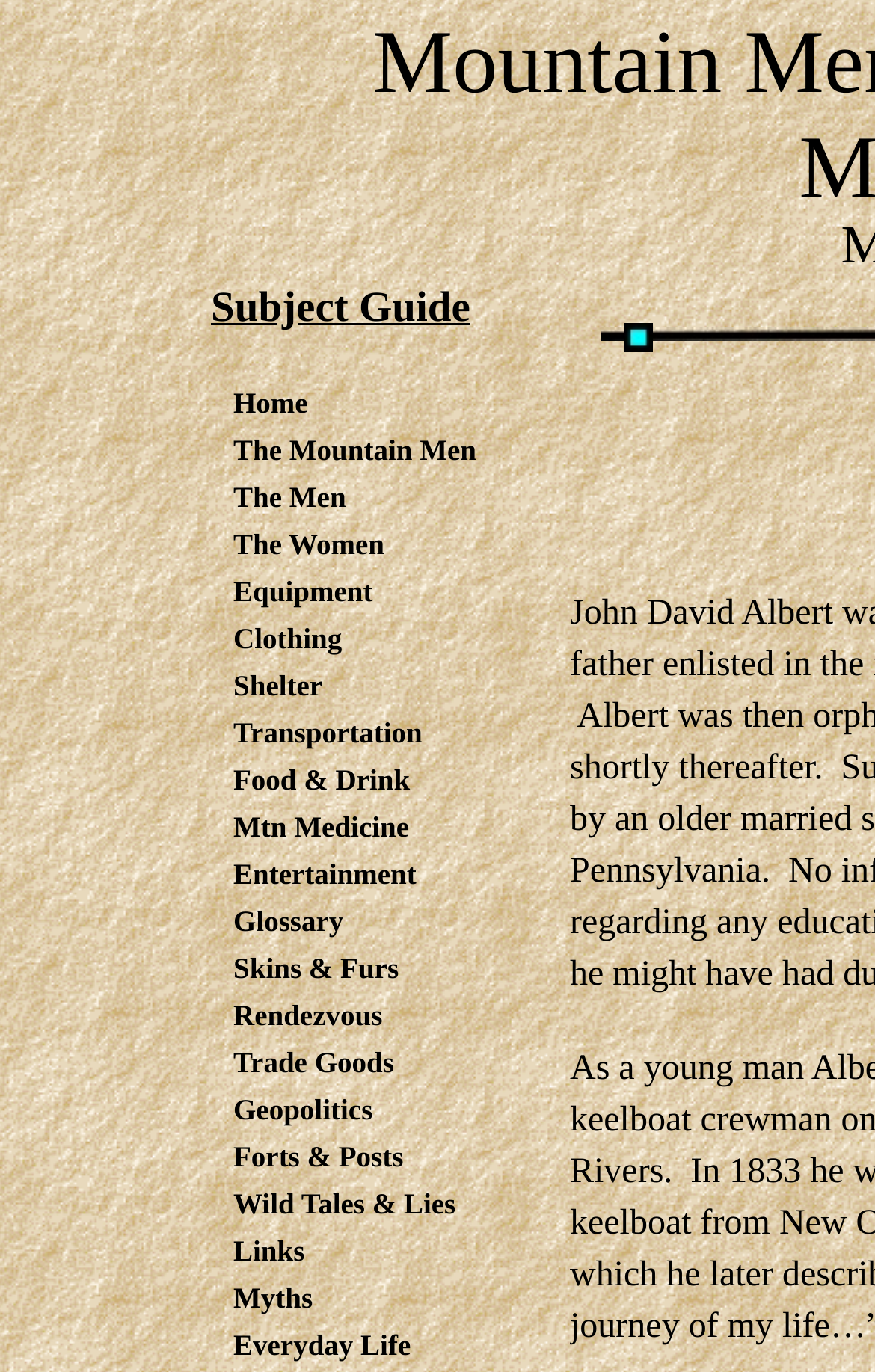How many links are on the webpage?
Answer the question with a single word or phrase, referring to the image.

38